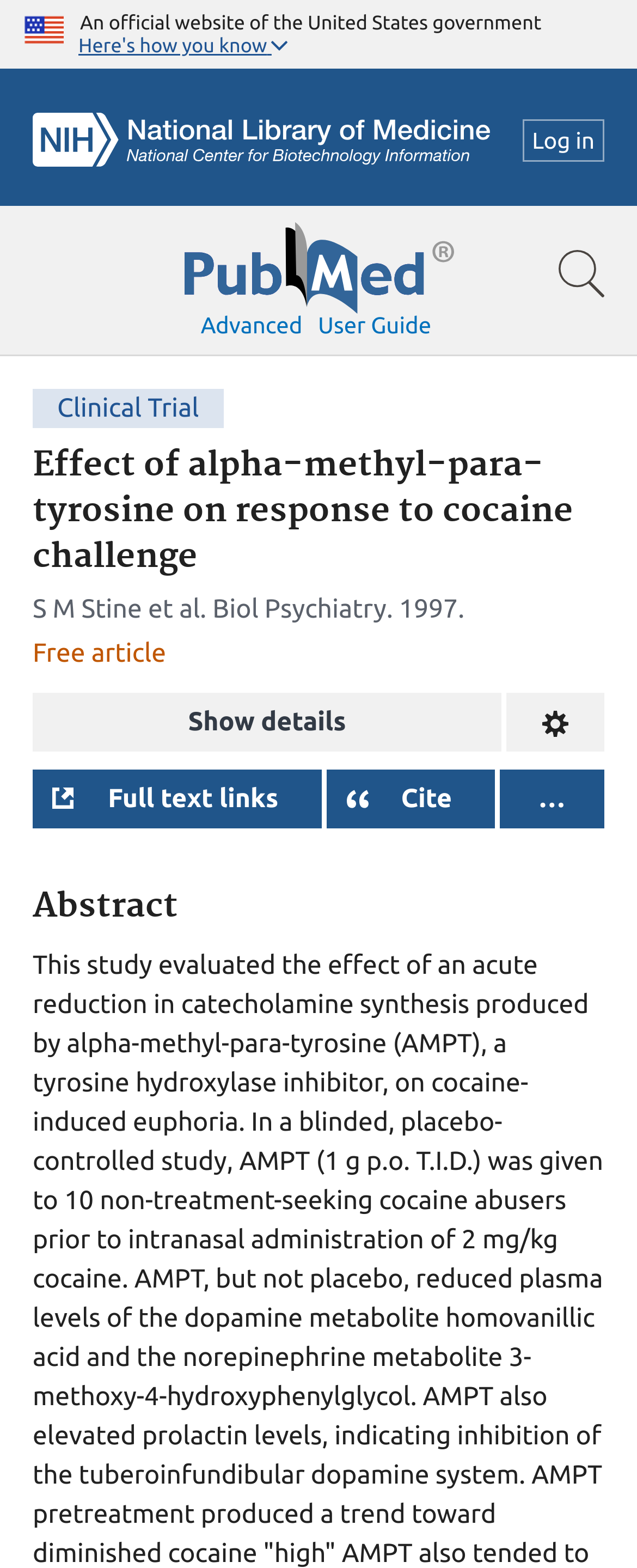Determine the bounding box coordinates for the clickable element required to fulfill the instruction: "Log in to the system". Provide the coordinates as four float numbers between 0 and 1, i.e., [left, top, right, bottom].

[0.82, 0.076, 0.949, 0.103]